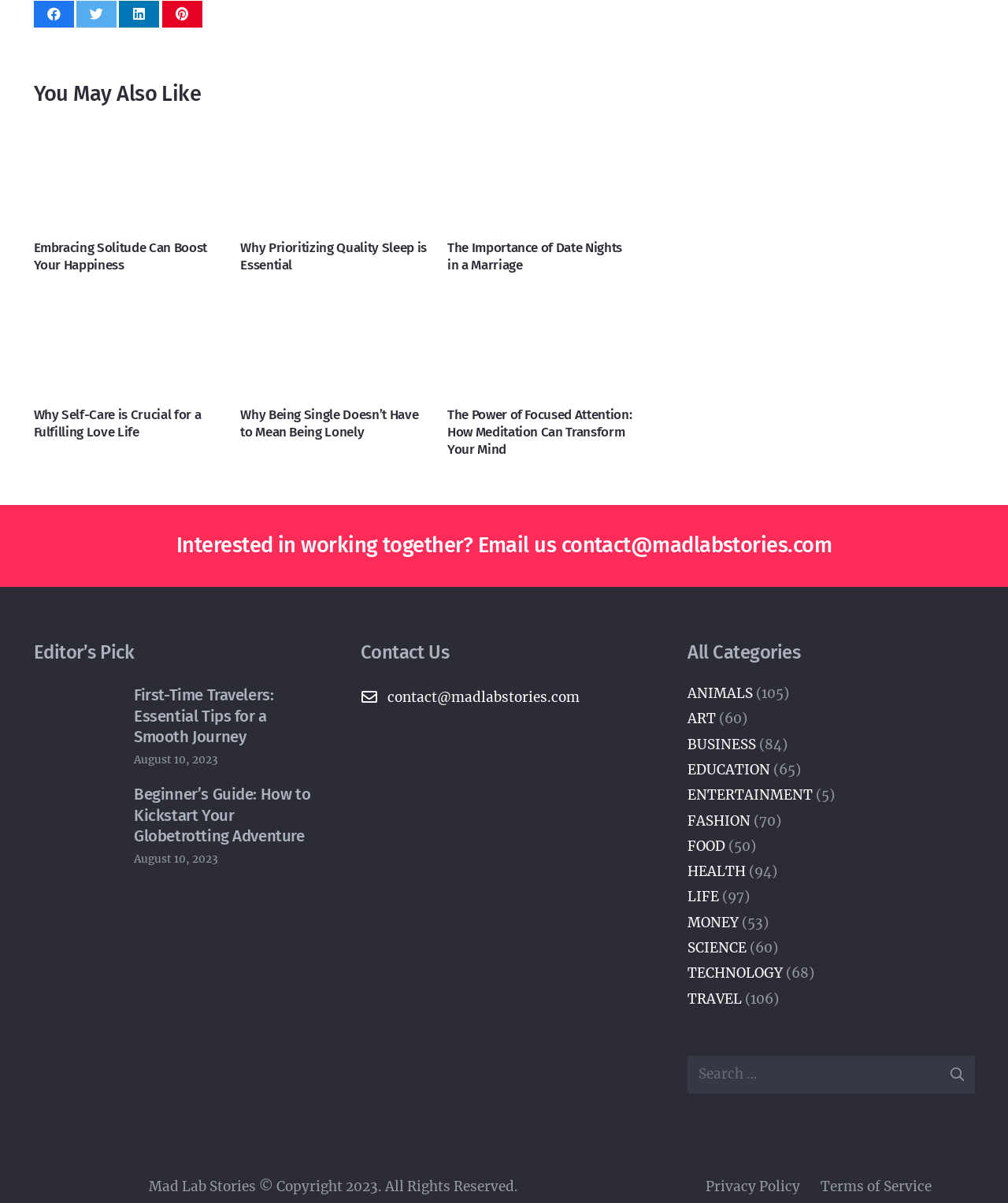Locate the bounding box coordinates of the item that should be clicked to fulfill the instruction: "Contact us".

[0.557, 0.443, 0.825, 0.464]